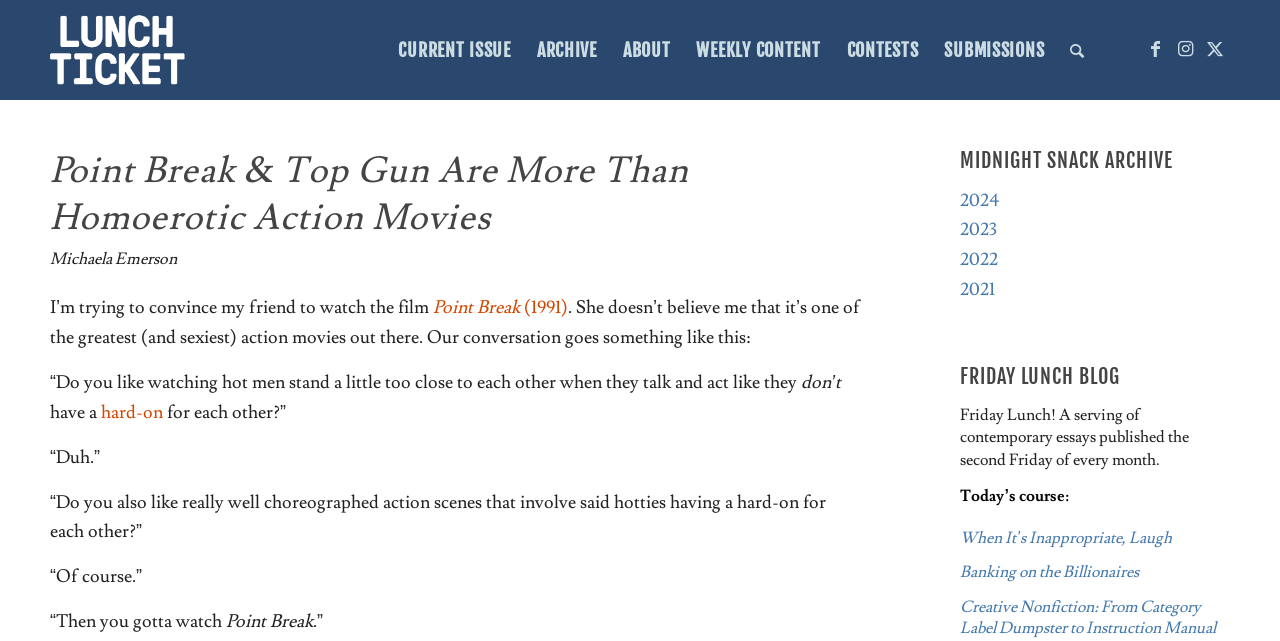What is the author of the article? Please answer the question using a single word or phrase based on the image.

Michaela Emerson